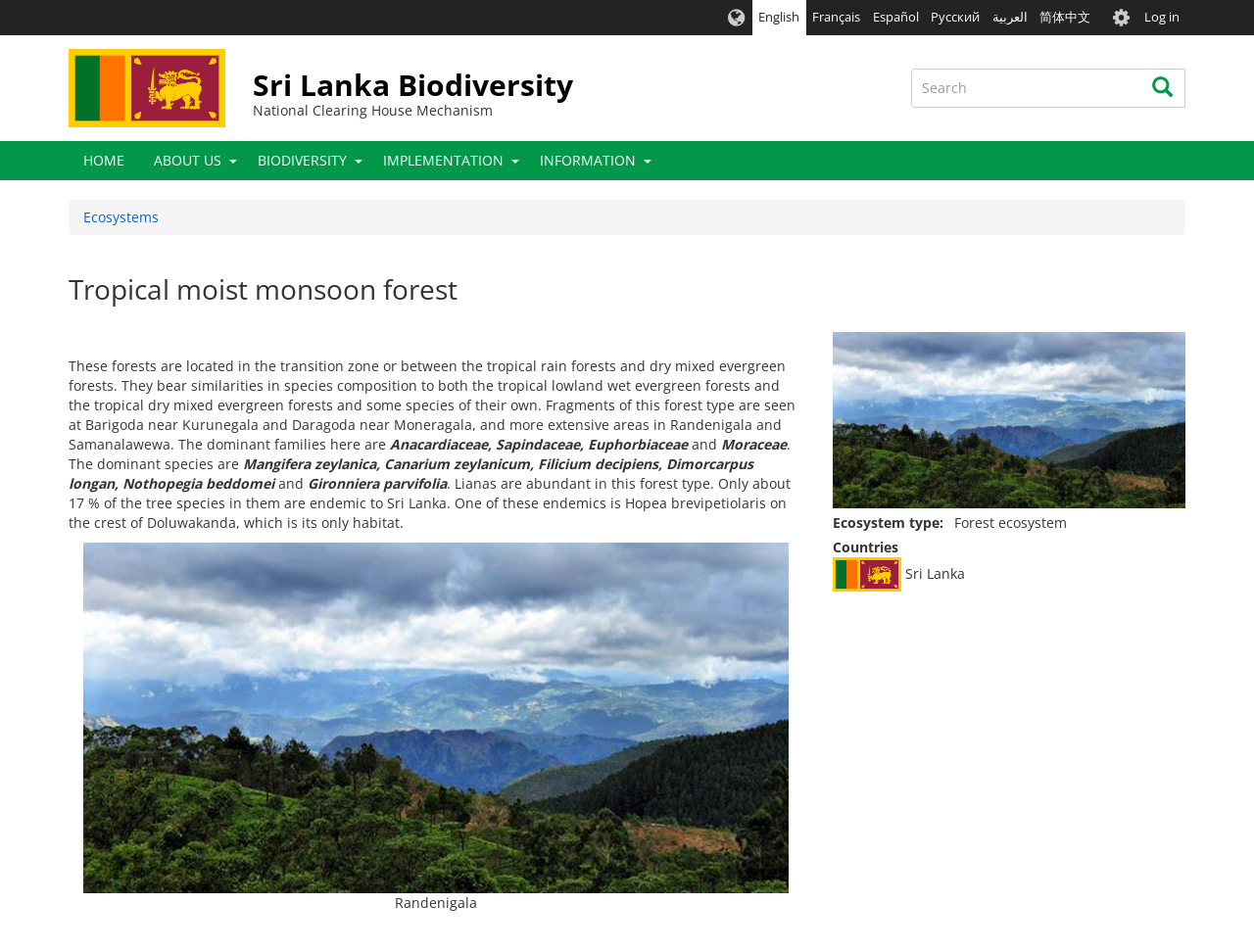Identify the bounding box coordinates necessary to click and complete the given instruction: "Learn about Sri Lanka Biodiversity".

[0.202, 0.057, 0.457, 0.12]